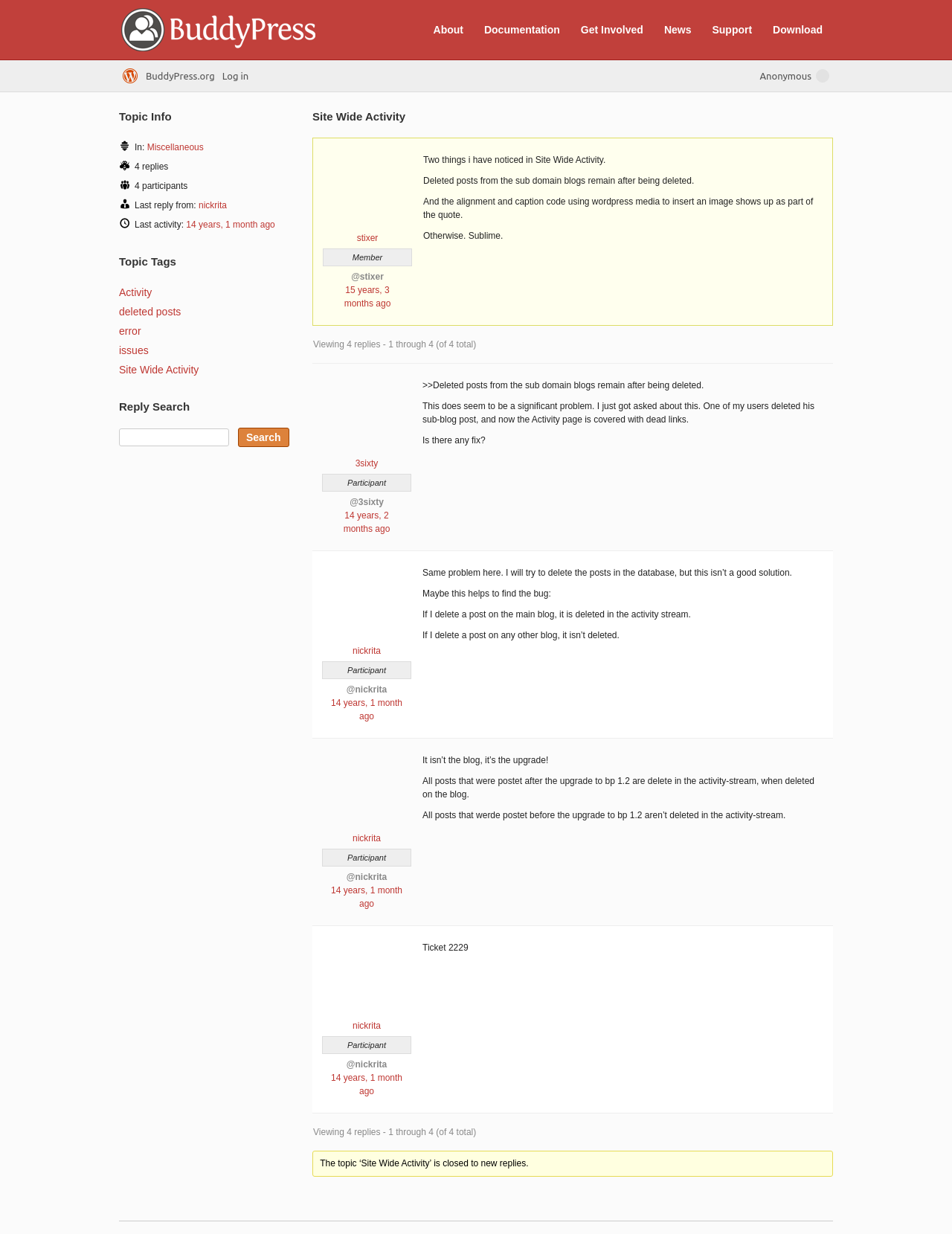How long ago was the last activity in this topic?
Analyze the screenshot and provide a detailed answer to the question.

I found the time of the last activity by looking at the text 'Last activity: 14 years, 1 month ago' in the Topic Info section.